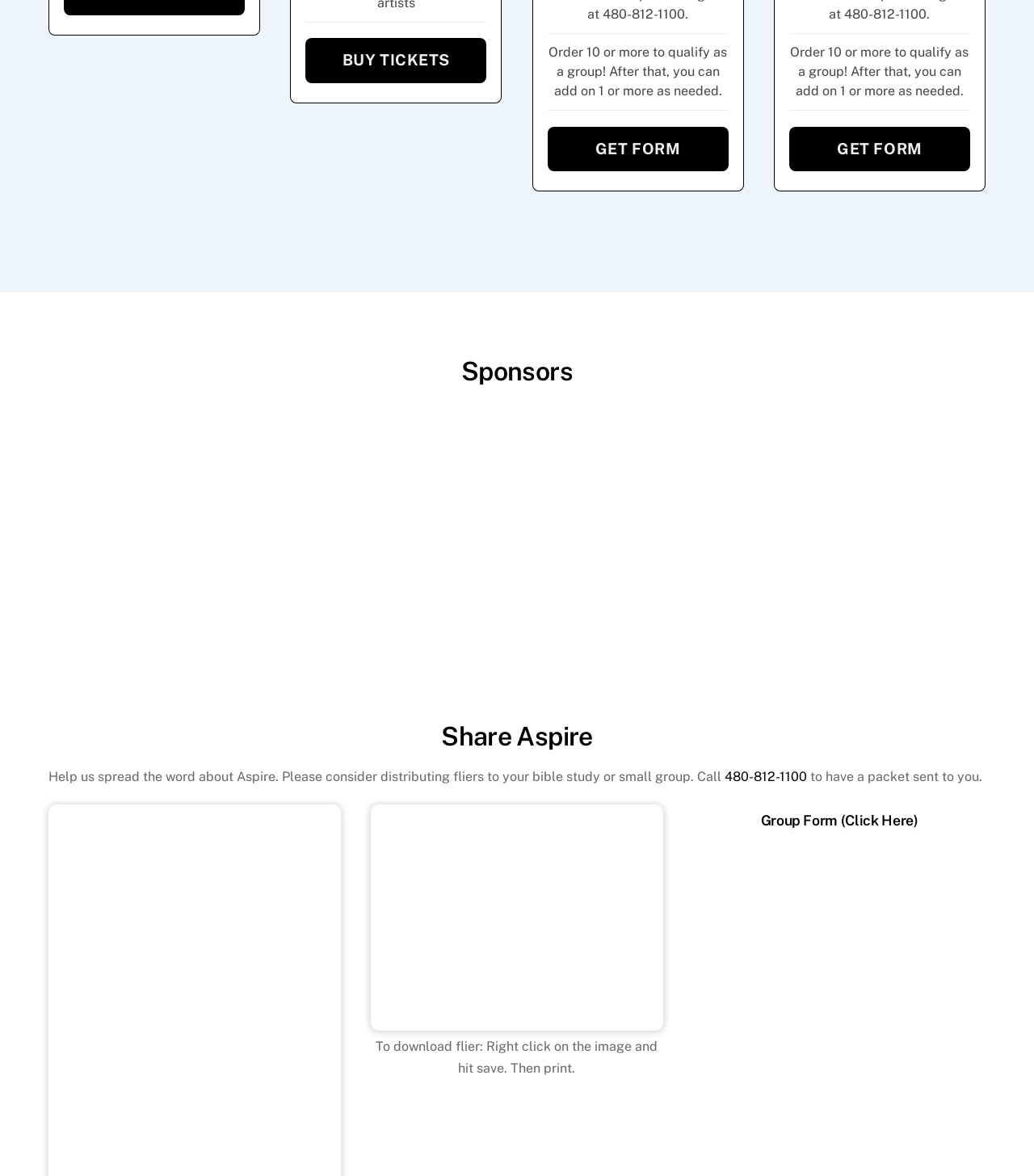Based on the element description: "480-812-1100", identify the bounding box coordinates for this UI element. The coordinates must be four float numbers between 0 and 1, listed as [left, top, right, bottom].

[0.701, 0.654, 0.78, 0.667]